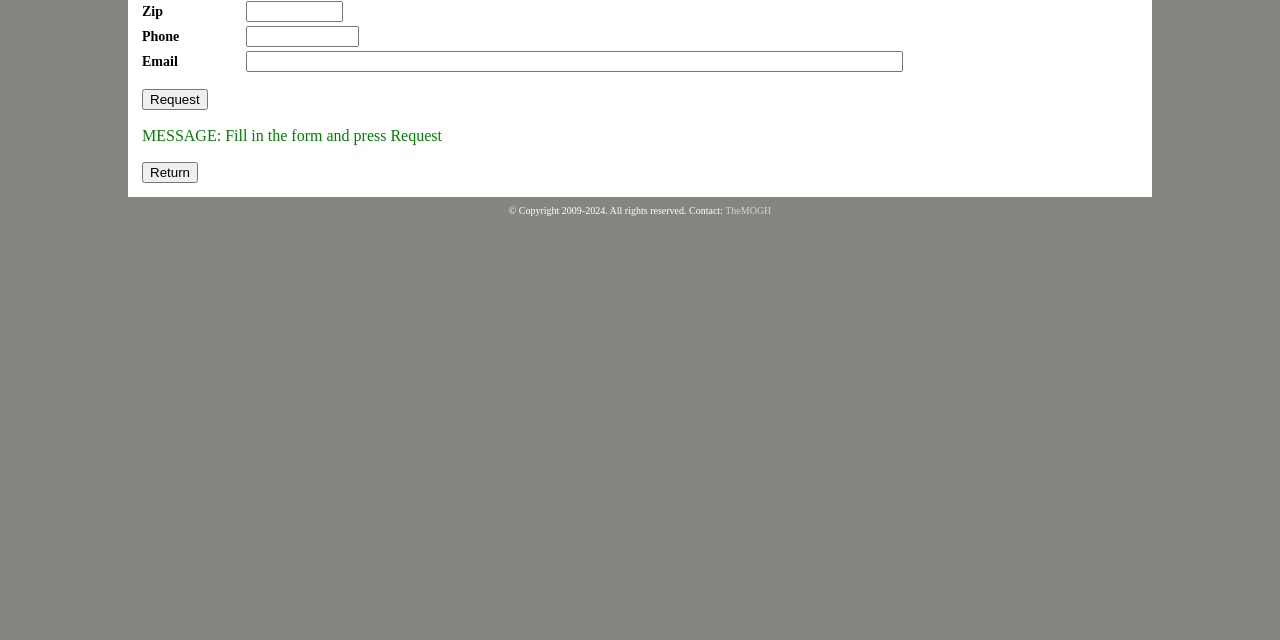Provide the bounding box coordinates in the format (top-left x, top-left y, bottom-right x, bottom-right y). All values are floating point numbers between 0 and 1. Determine the bounding box coordinate of the UI element described as: TheMOGH

[0.567, 0.312, 0.603, 0.339]